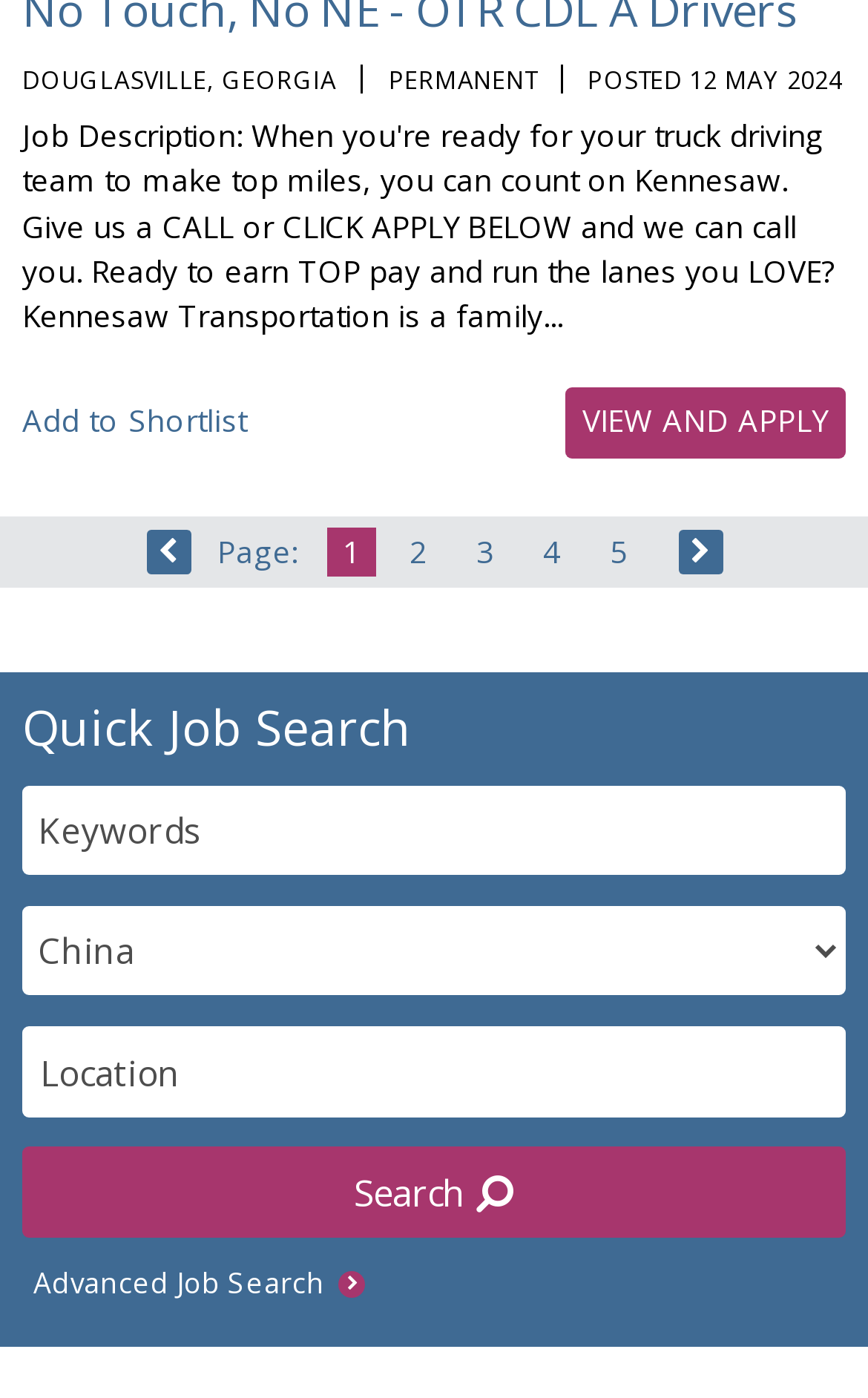Provide a thorough and detailed response to the question by examining the image: 
How many pages of job listings are there?

The number of pages can be found by counting the link elements with numeric text content, which are children of the root element. There are five links with numeric text content, indicating that there are five pages of job listings.